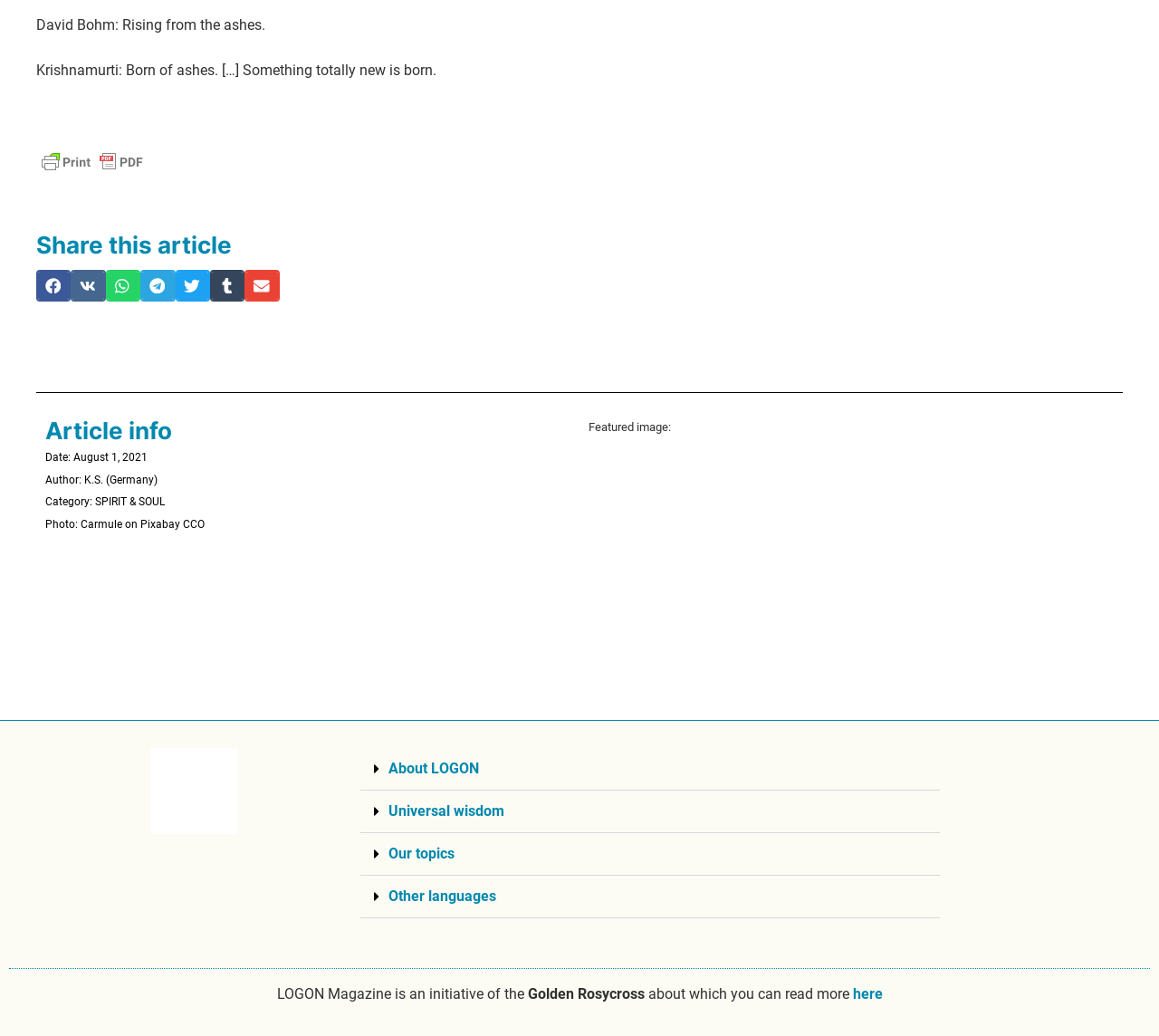Please identify the bounding box coordinates of the element's region that I should click in order to complete the following instruction: "Share on facebook". The bounding box coordinates consist of four float numbers between 0 and 1, i.e., [left, top, right, bottom].

[0.031, 0.26, 0.061, 0.291]